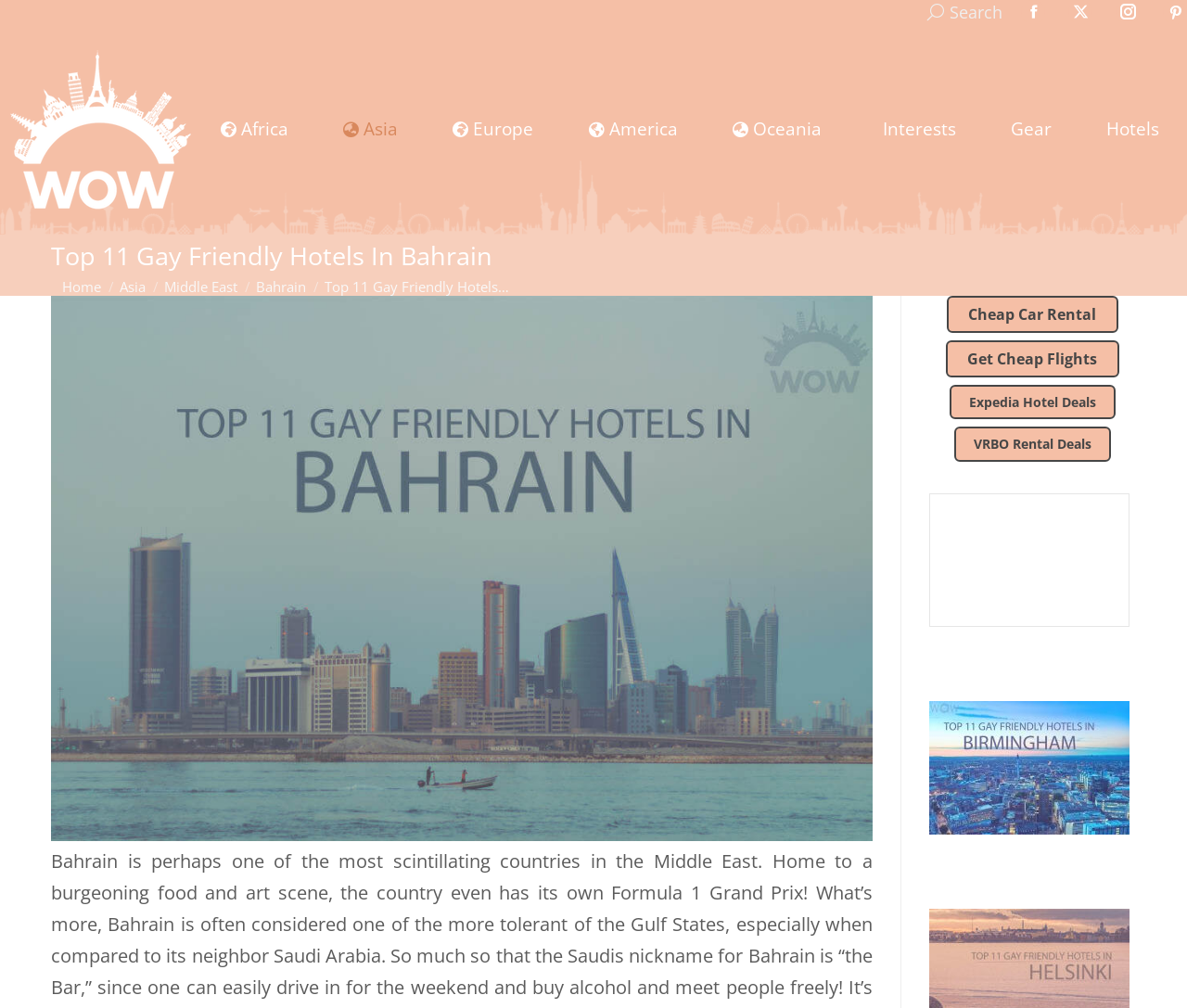What is the region of the hotels listed?
Deliver a detailed and extensive answer to the question.

I looked at the breadcrumbs at the top of the webpage, which show the navigation path as Home > Asia > Middle East > Bahrain, so the region of the hotels listed is the Middle East.